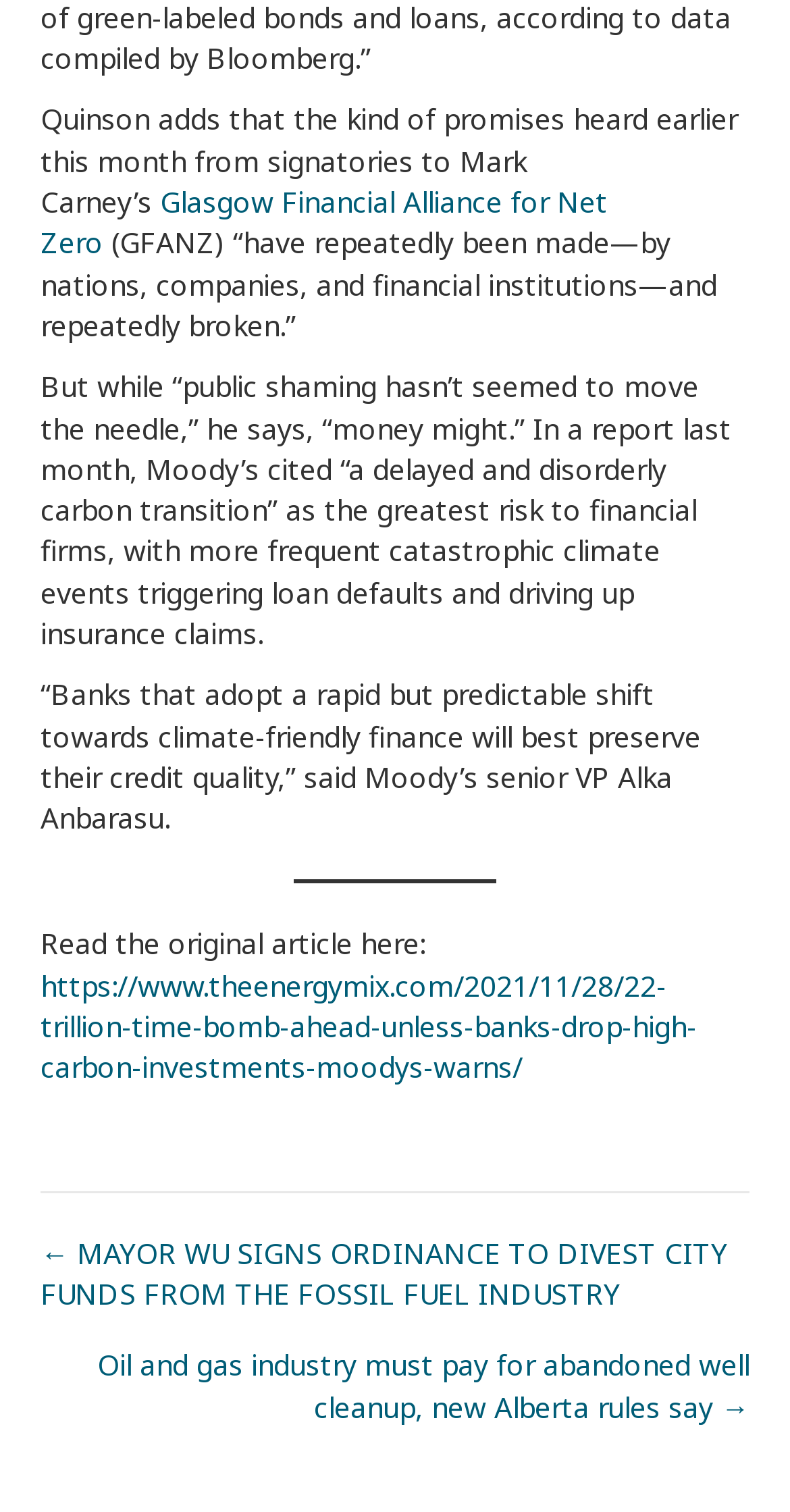Provide a brief response in the form of a single word or phrase:
What is the name of the Moody's senior VP?

Alka Anbarasu